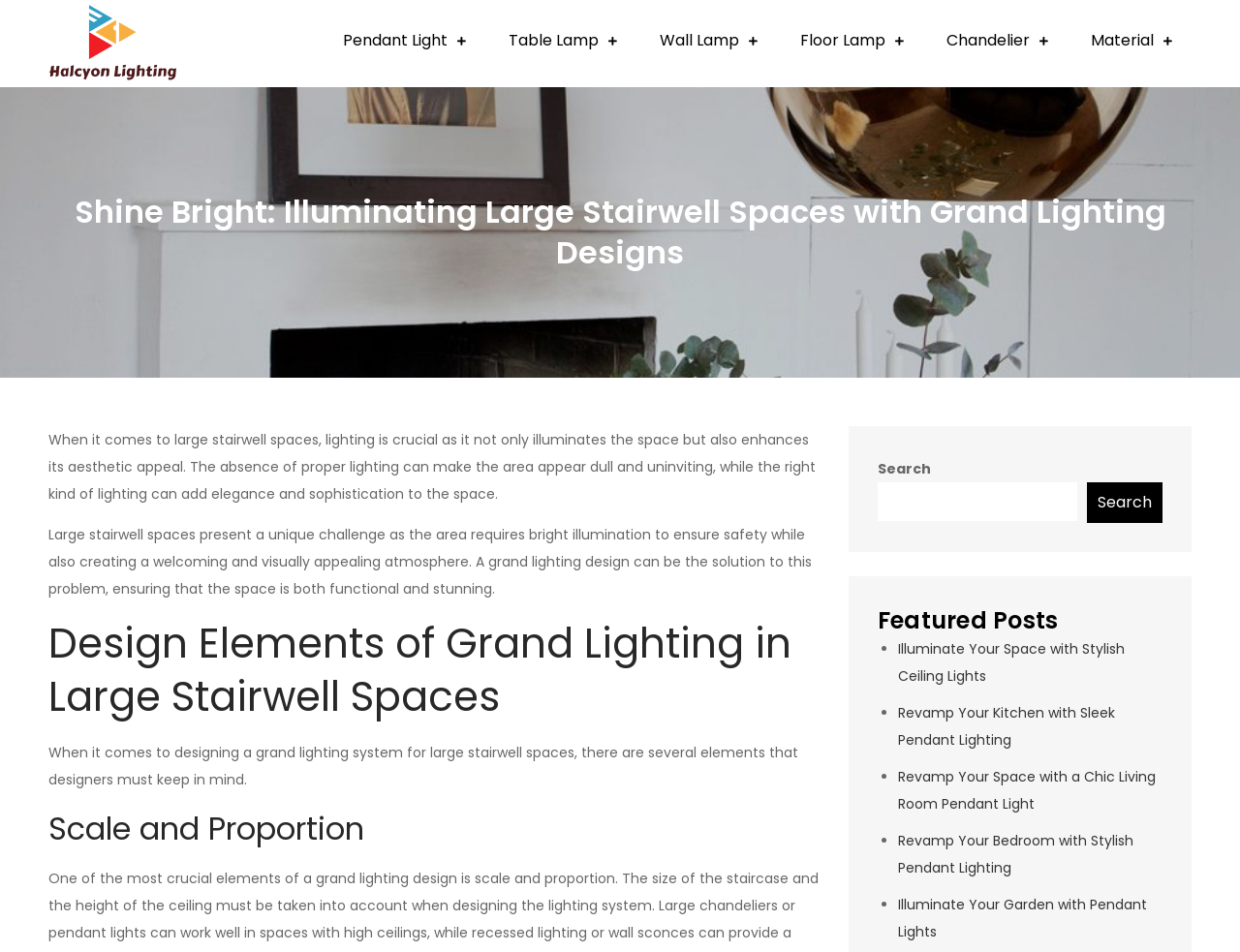What are some design elements to consider for grand lighting in large stairwell spaces?
Look at the image and respond to the question as thoroughly as possible.

The webpage mentions that designers must consider several elements when designing a grand lighting system for large stairwell spaces, including scale and proportion. This suggests that the size and proportion of lighting fixtures are important factors to consider in order to create a visually appealing and functional space.